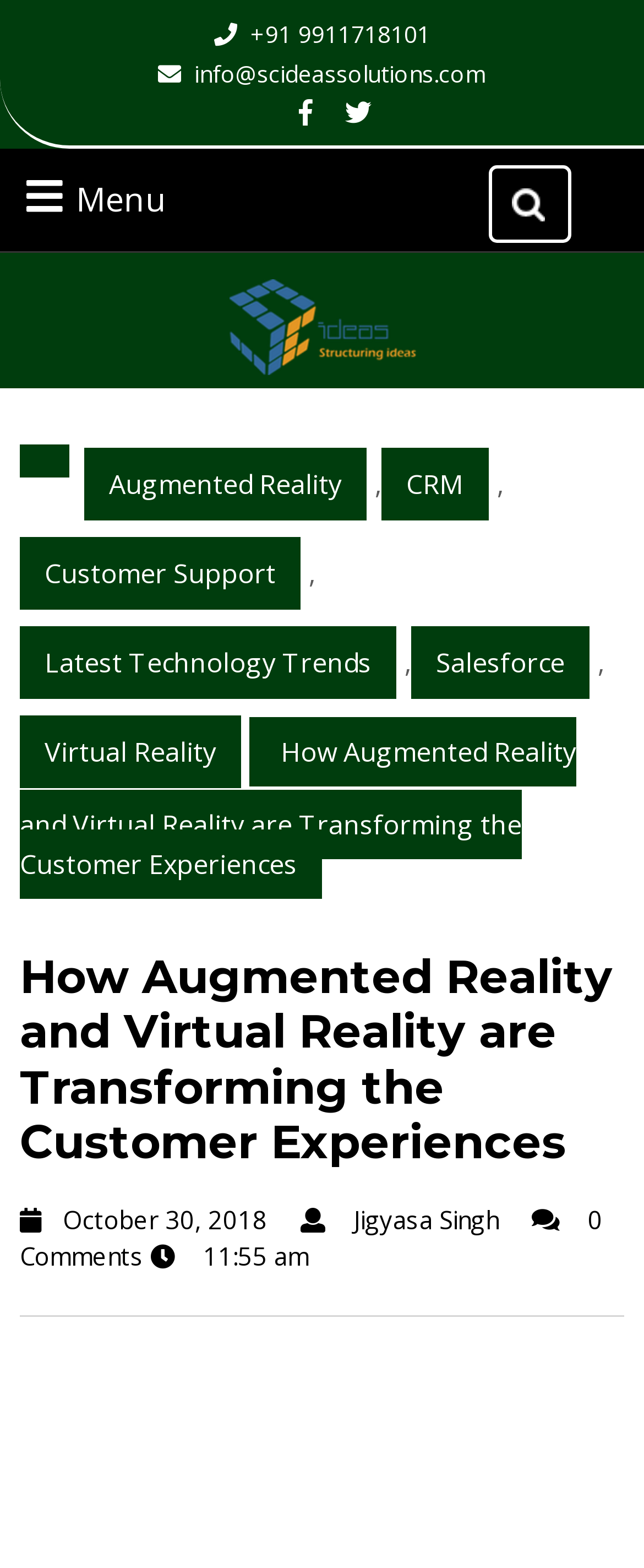Give a detailed account of the webpage, highlighting key information.

The webpage is about how augmented reality and virtual reality are transforming customer experiences. At the top, there is a menu button on the left and a search bar on the right, accompanied by a search button. Below the search bar, there is a company logo and a link to the company's website. 

On the top-right corner, there are social media links to Facebook and Twitter. Below the company logo, there are several links to various topics, including augmented reality, CRM, customer support, latest technology trends, salesforce, and virtual reality. These links are arranged in two columns.

The main content of the webpage is an article titled "How Augmented Reality and Virtual Reality are Transforming the Customer Experiences". The article has a heading and a subheading, which is the date of publication, October 30, 2018. The author of the article is Jigyasa Singh. There are no comments on the article, and it was published at 11:55 am. A horizontal separator line is placed below the article.